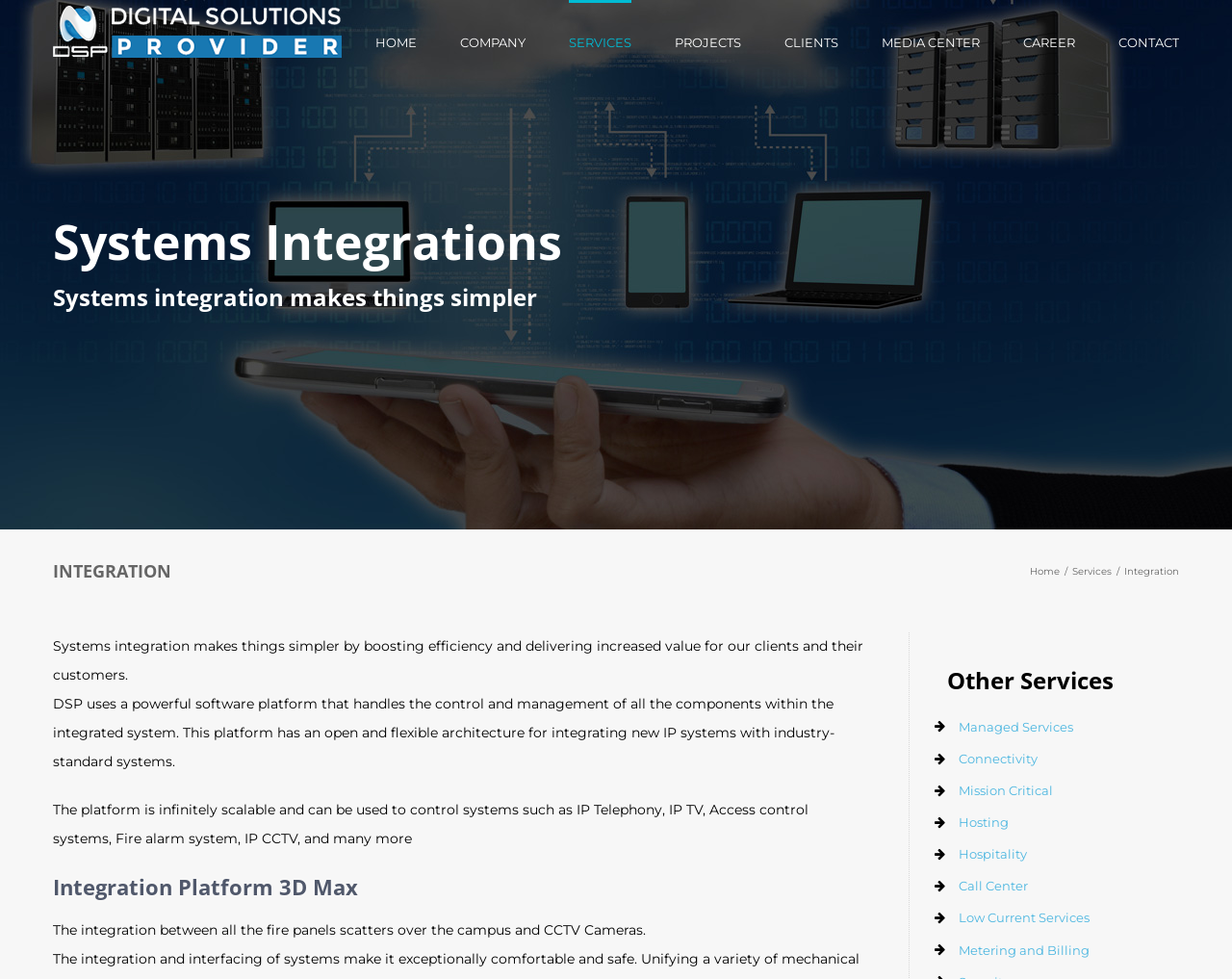Please determine the bounding box coordinates of the area that needs to be clicked to complete this task: 'Click on the HOME link'. The coordinates must be four float numbers between 0 and 1, formatted as [left, top, right, bottom].

[0.305, 0.0, 0.338, 0.085]